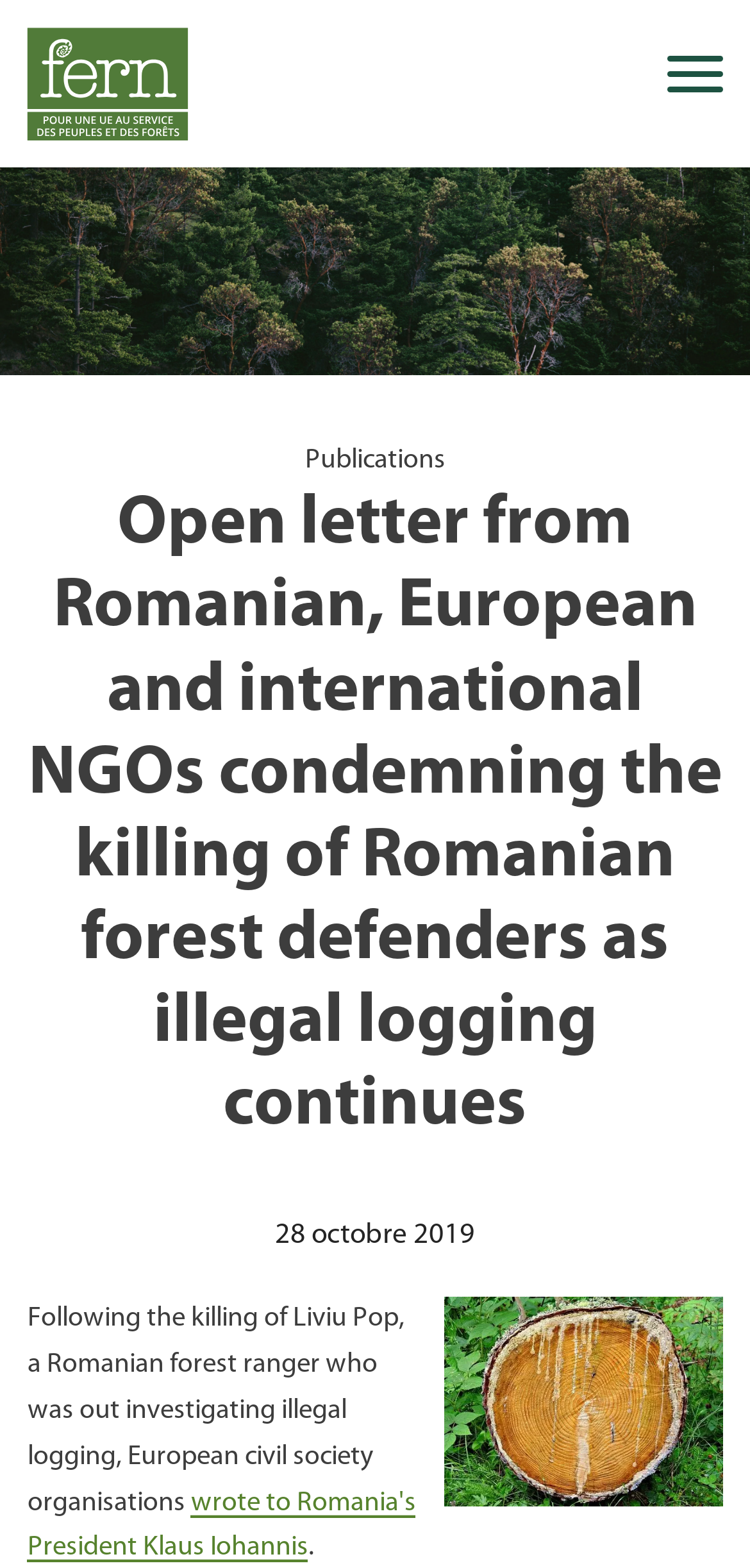Identify the bounding box for the UI element specified in this description: "Newsletter sign up". The coordinates must be four float numbers between 0 and 1, formatted as [left, top, right, bottom].

[0.0, 0.278, 1.0, 0.324]